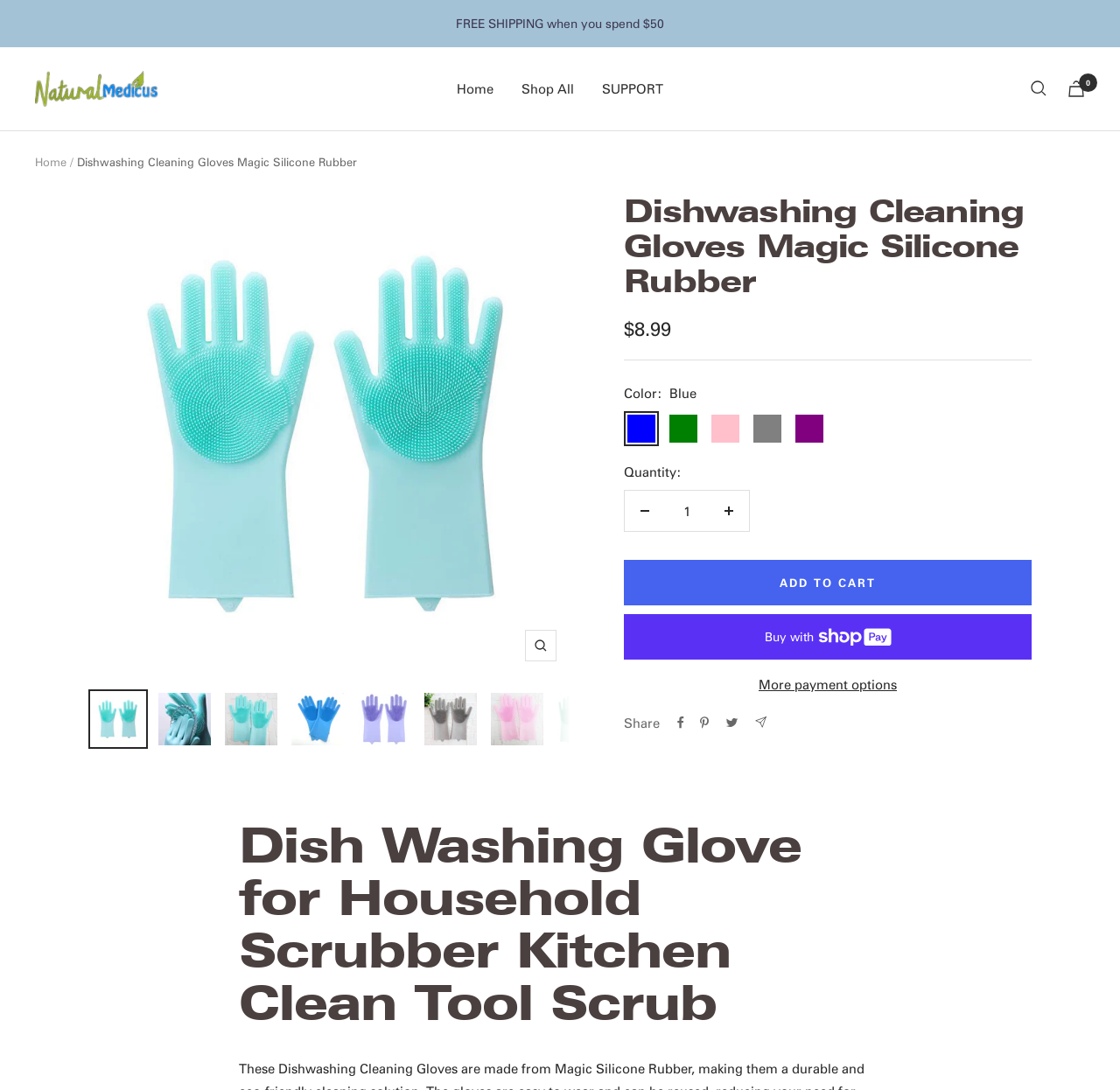Find the bounding box coordinates of the clickable area required to complete the following action: "Add the product to the cart".

[0.557, 0.514, 0.921, 0.555]